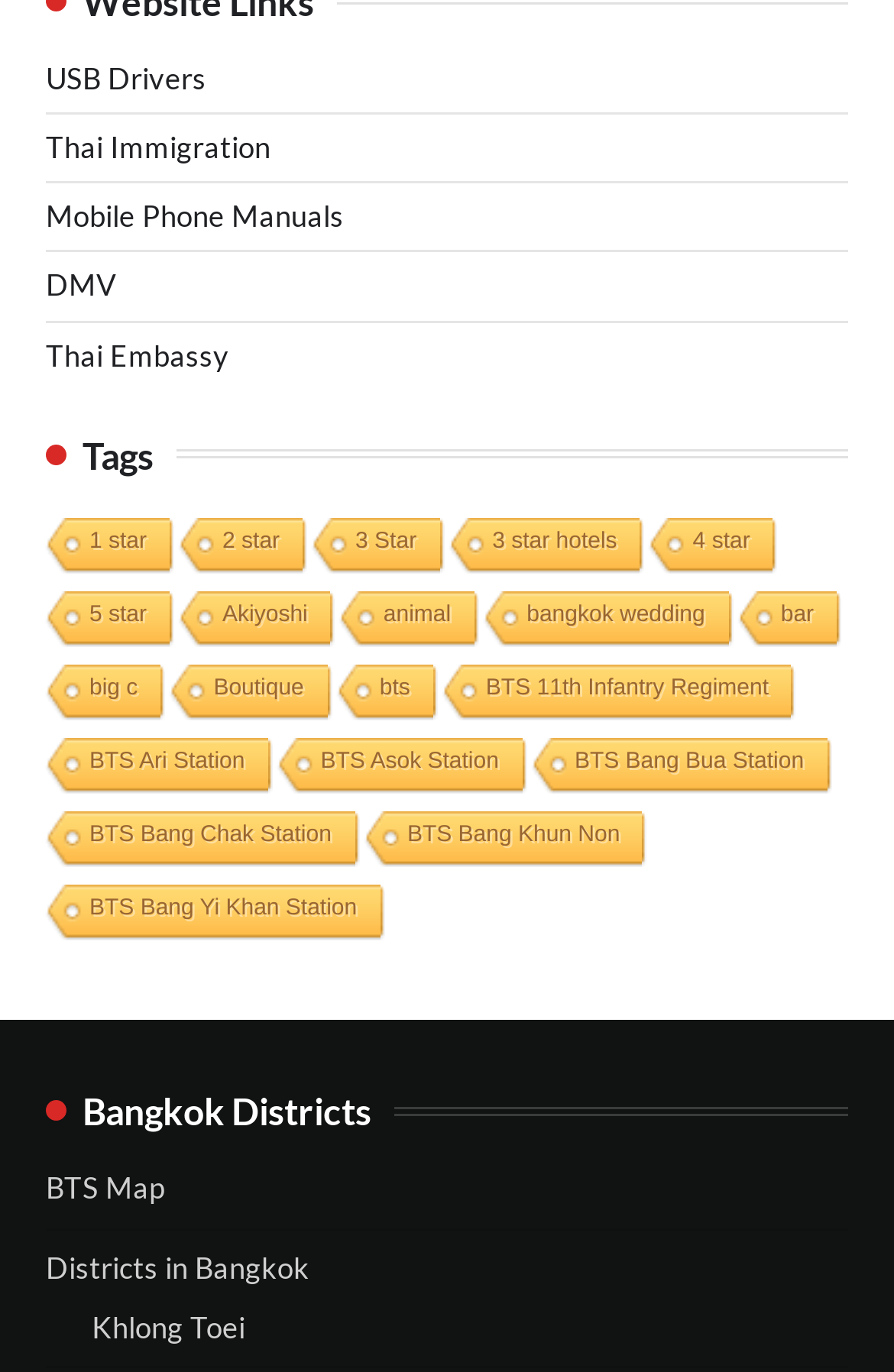Given the webpage screenshot, identify the bounding box of the UI element that matches this description: "Districts in Bangkok".

[0.051, 0.91, 0.346, 0.936]